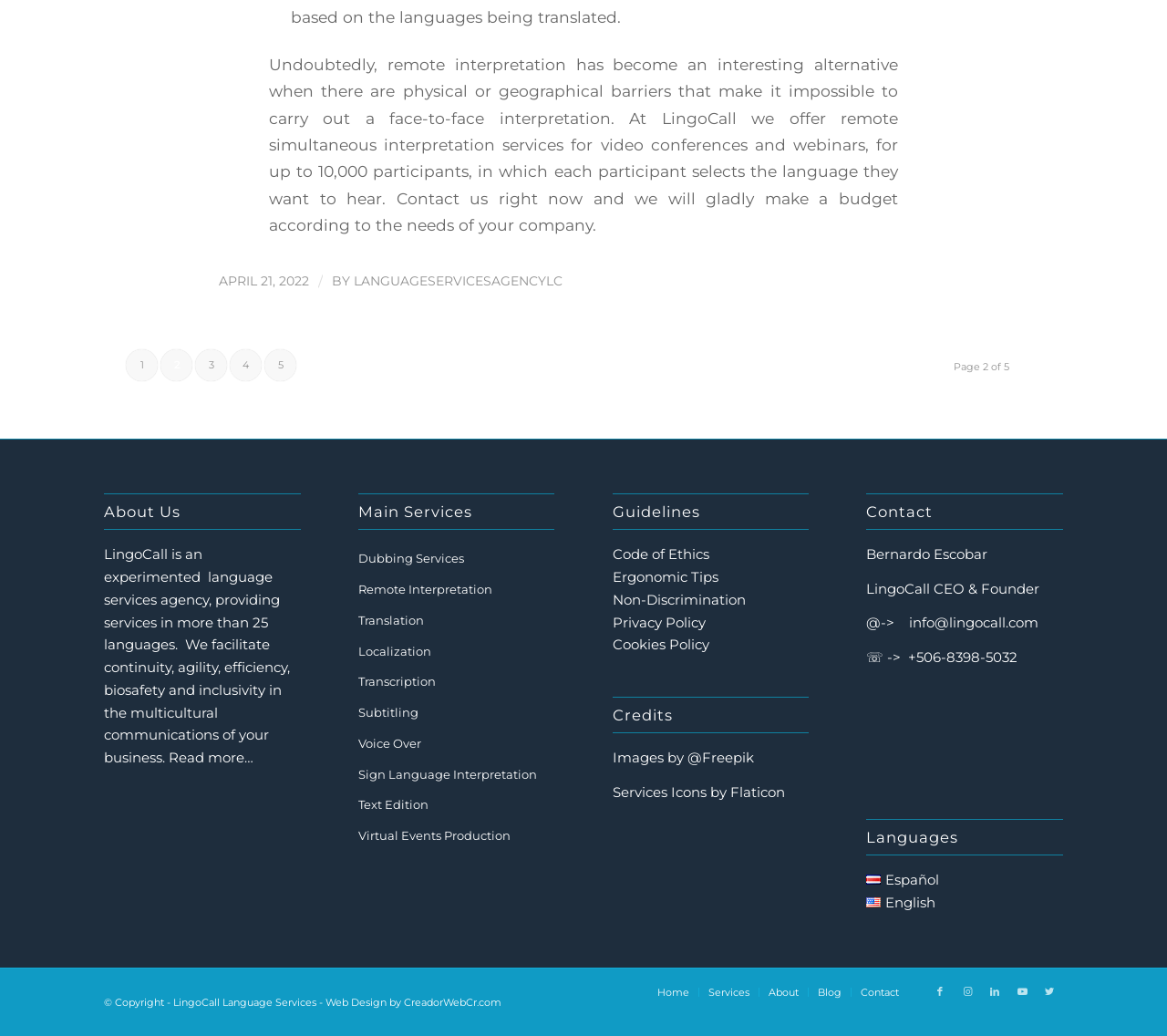Based on the image, give a detailed response to the question: How many participants can be supported by the remote simultaneous interpretation services?

The StaticText element with the text 'At LingoCall we offer remote simultaneous interpretation services for video conferences and webinars, for up to 10,000 participants...' mentions the capacity of the remote simultaneous interpretation services.